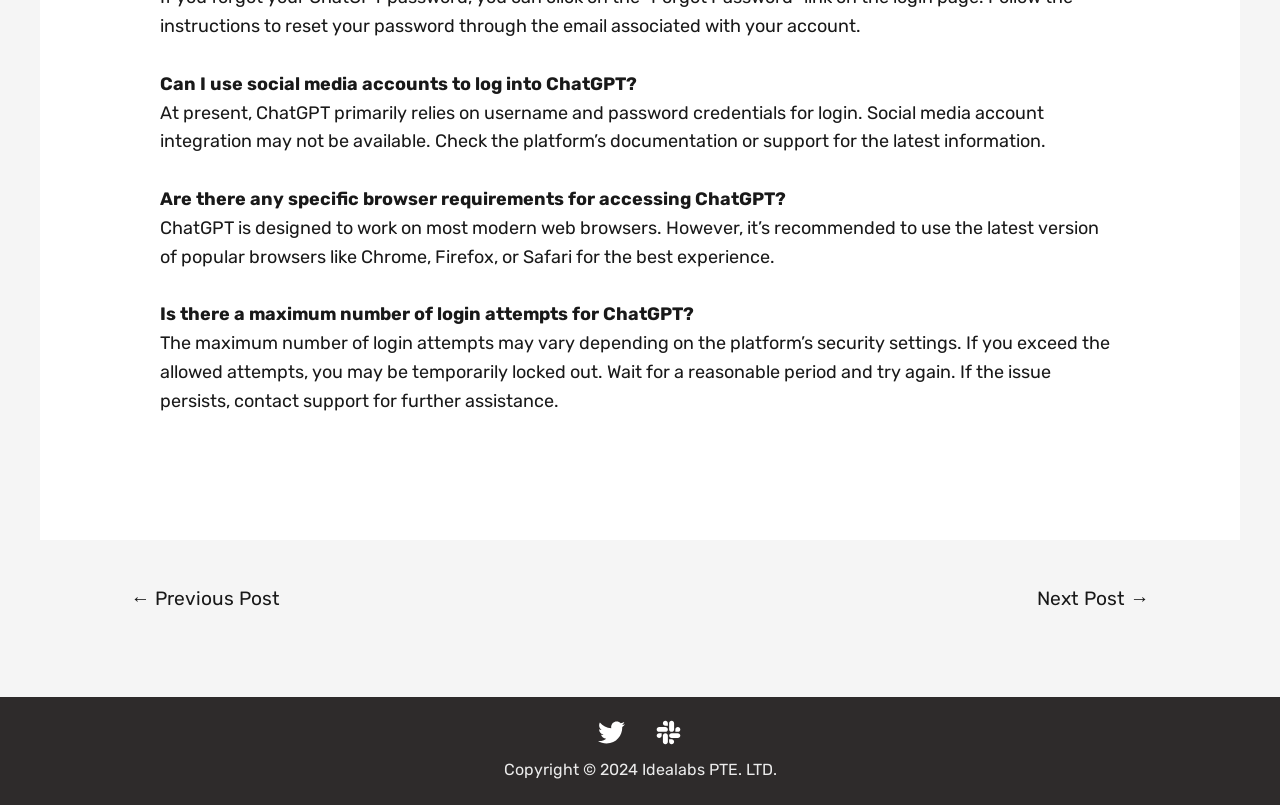Provide the bounding box coordinates for the UI element that is described by this text: "Nortel’s patent portfolio in 2011". The coordinates should be in the form of four float numbers between 0 and 1: [left, top, right, bottom].

None